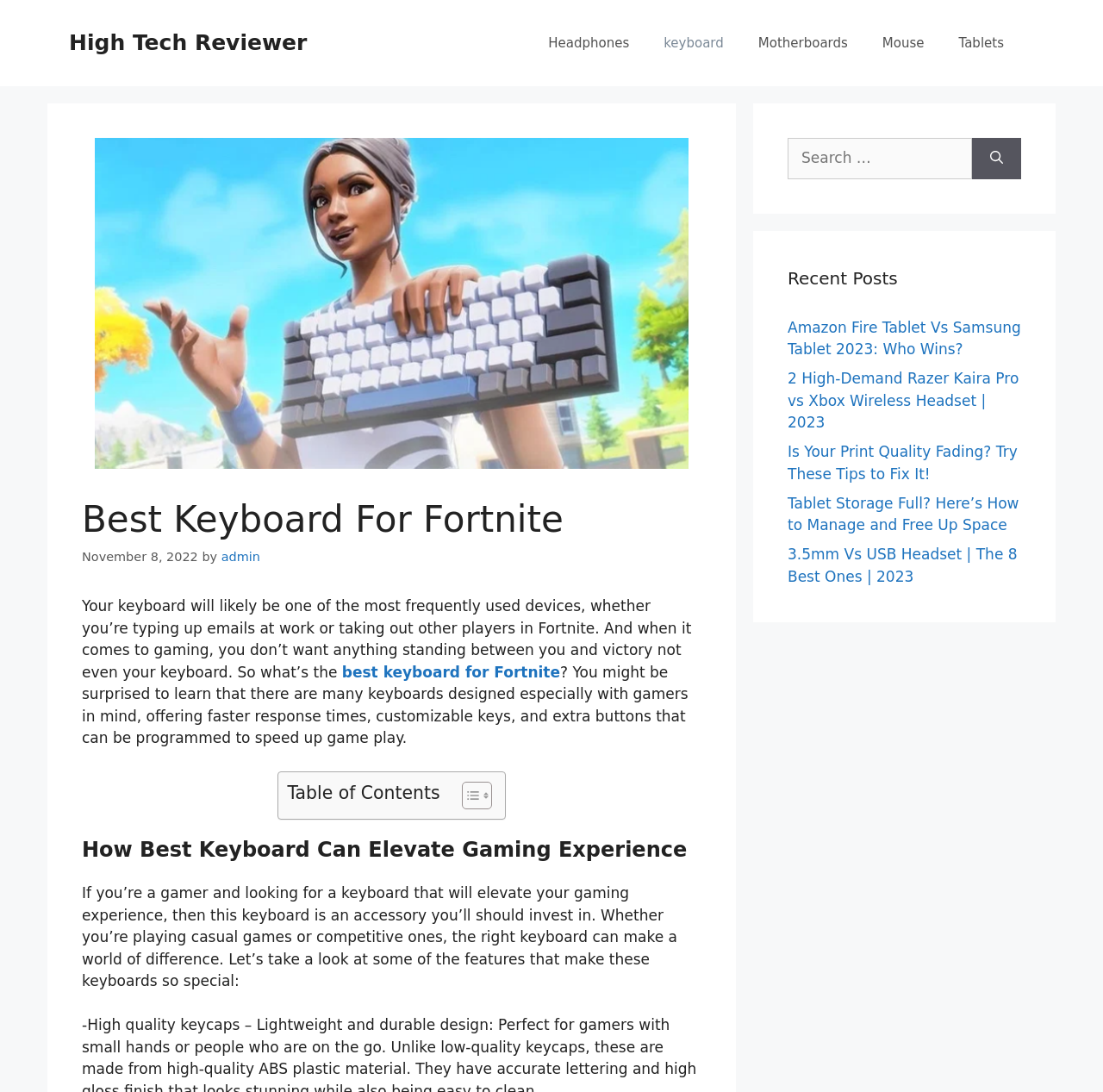What is the purpose of the search box? Using the information from the screenshot, answer with a single word or phrase.

Search for keywords